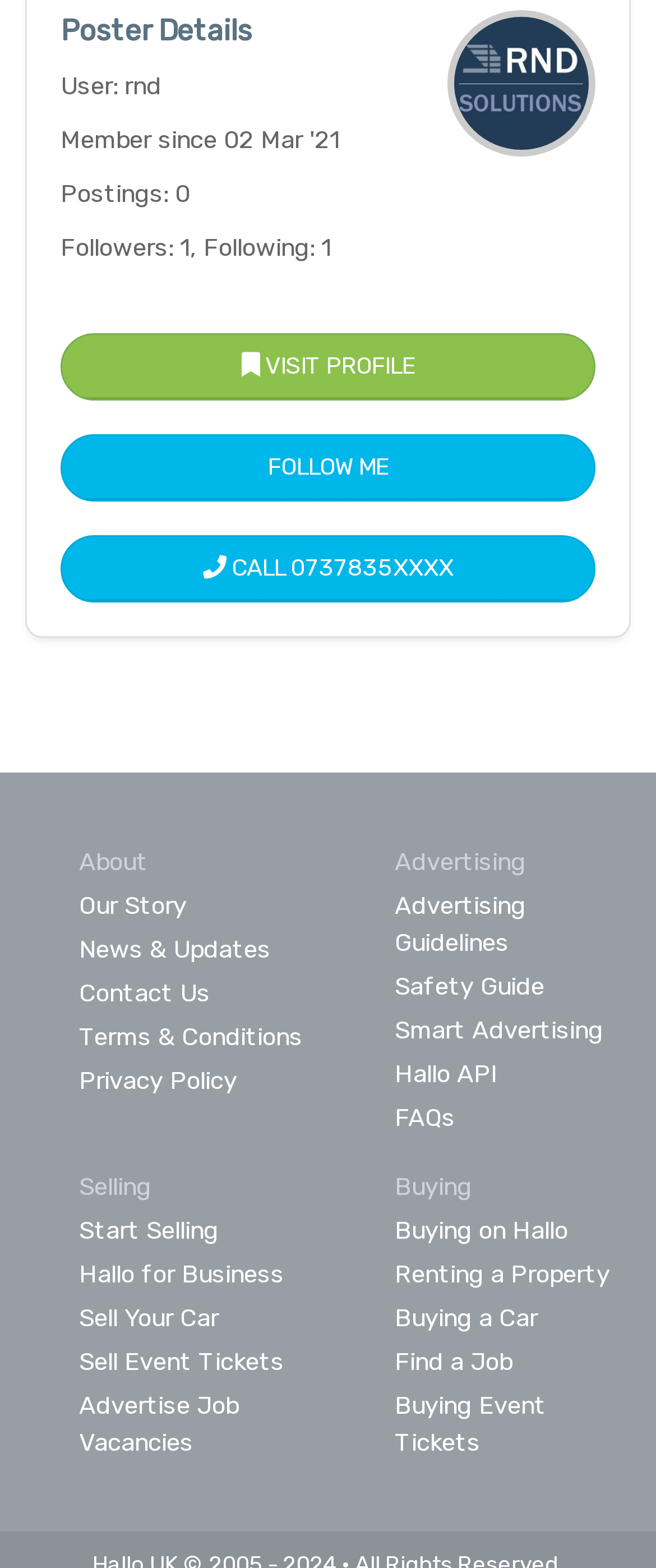Provide the bounding box for the UI element matching this description: "Buying Event Tickets".

[0.601, 0.887, 0.832, 0.93]